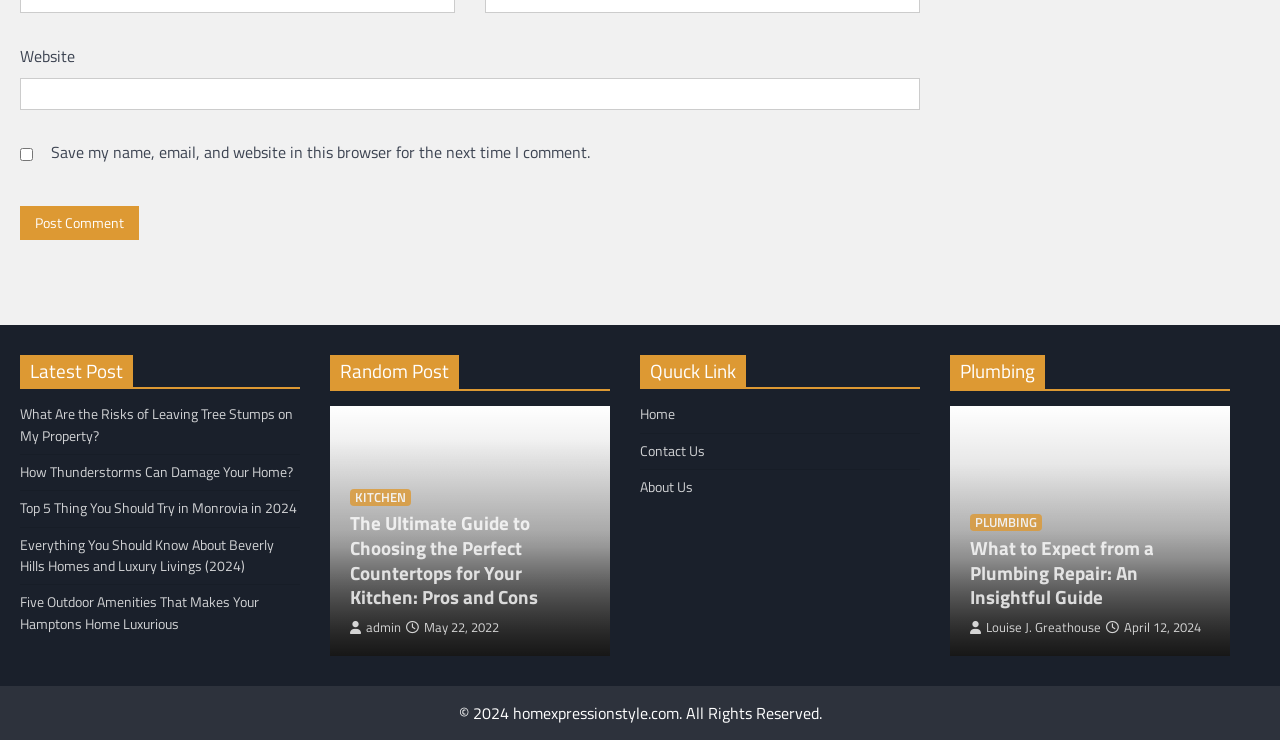What is the copyright year of the website?
Please answer the question with as much detail as possible using the screenshot.

The copyright information is located at the bottom of the webpage and states '© 2024 homexpressionstyle.com. All Rights Reserved.', which indicates that the copyright year of the website is 2024.